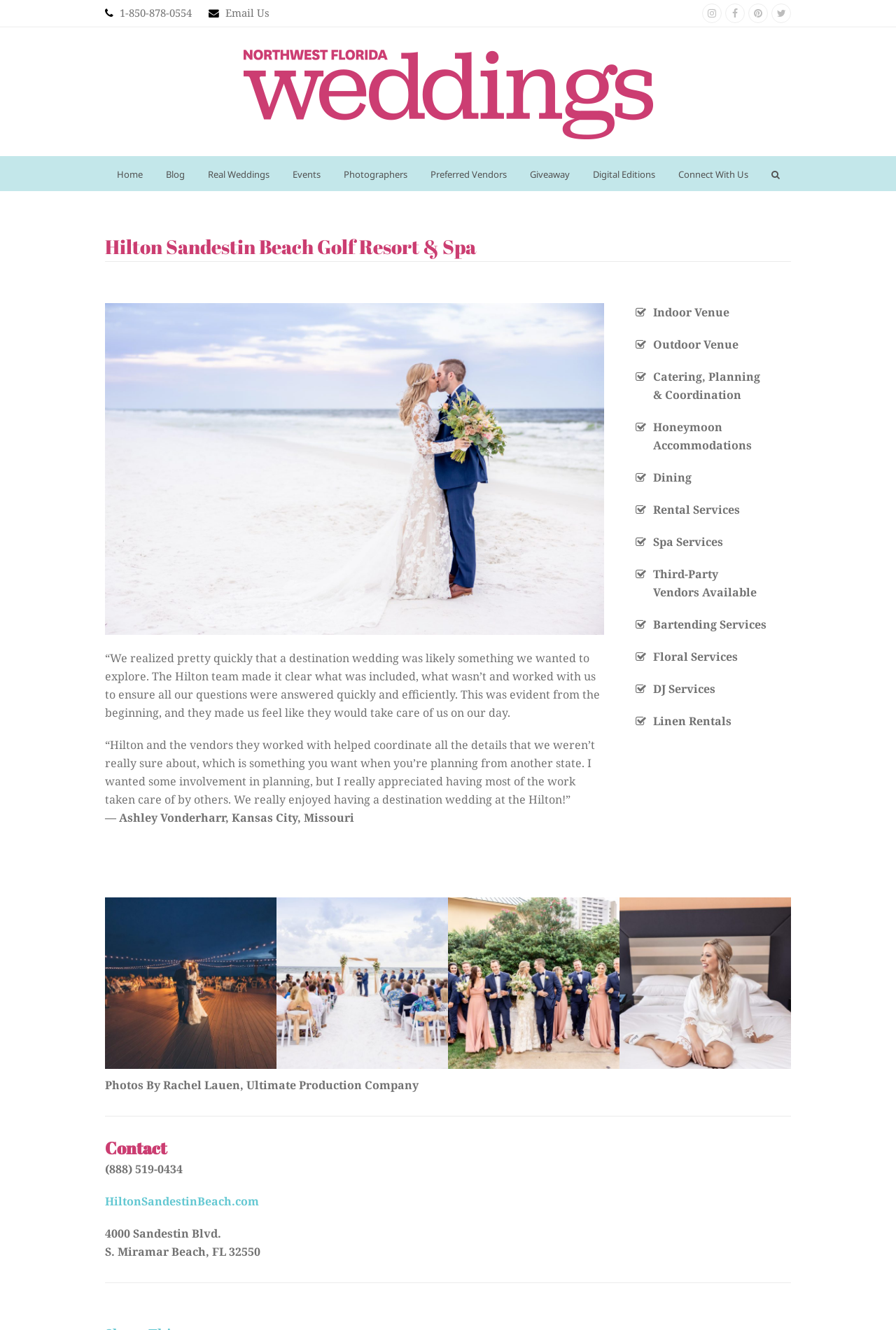Please provide a detailed answer to the question below by examining the image:
What is the name of the magazine featured on the webpage?

I found the name of the magazine by looking at the top of the webpage, where it is listed as 'Northwest Florida Weddings Magazine'.